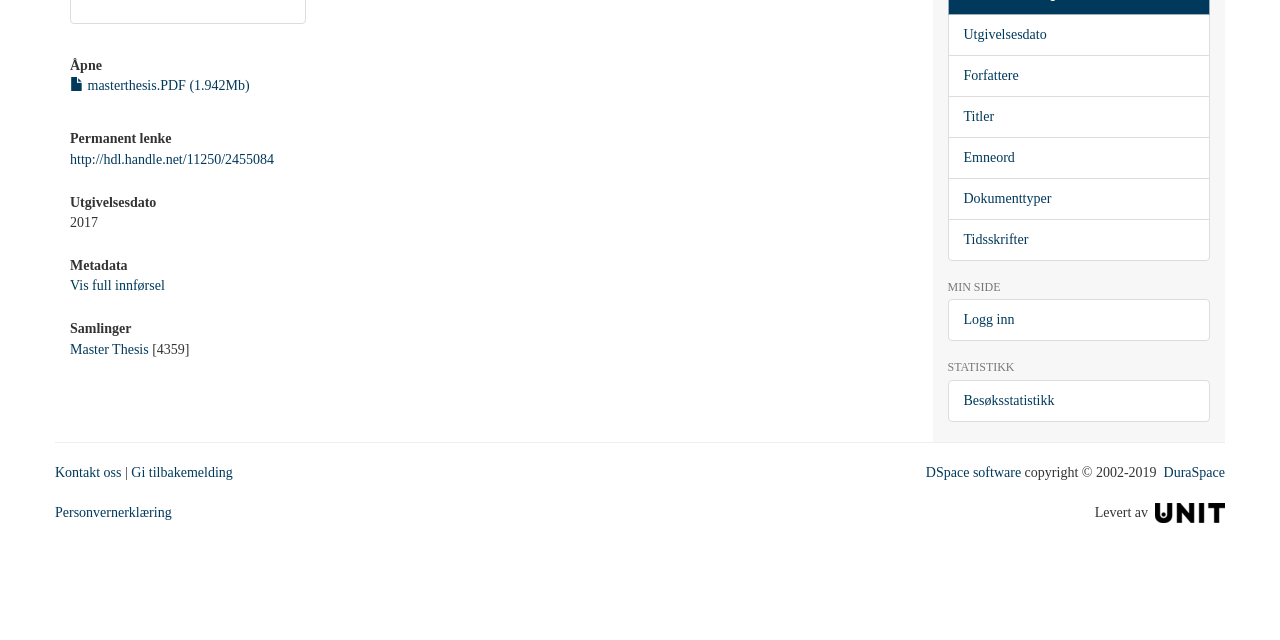Identify the bounding box for the element characterized by the following description: "parent_node: Levert av title="Unit"".

[0.902, 0.788, 0.957, 0.812]